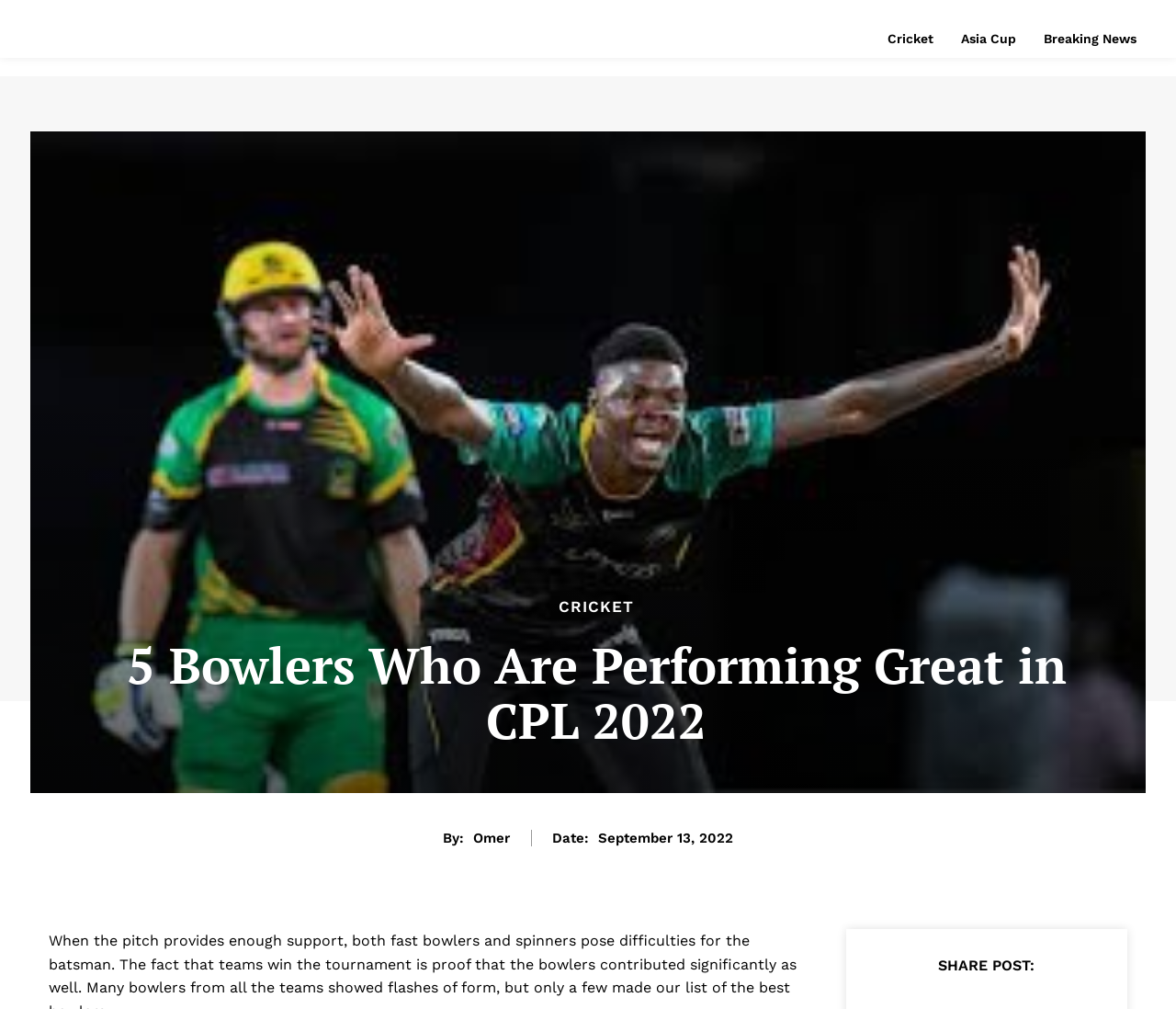Find the headline of the webpage and generate its text content.

5 Bowlers Who Are Performing Great in CPL 2022